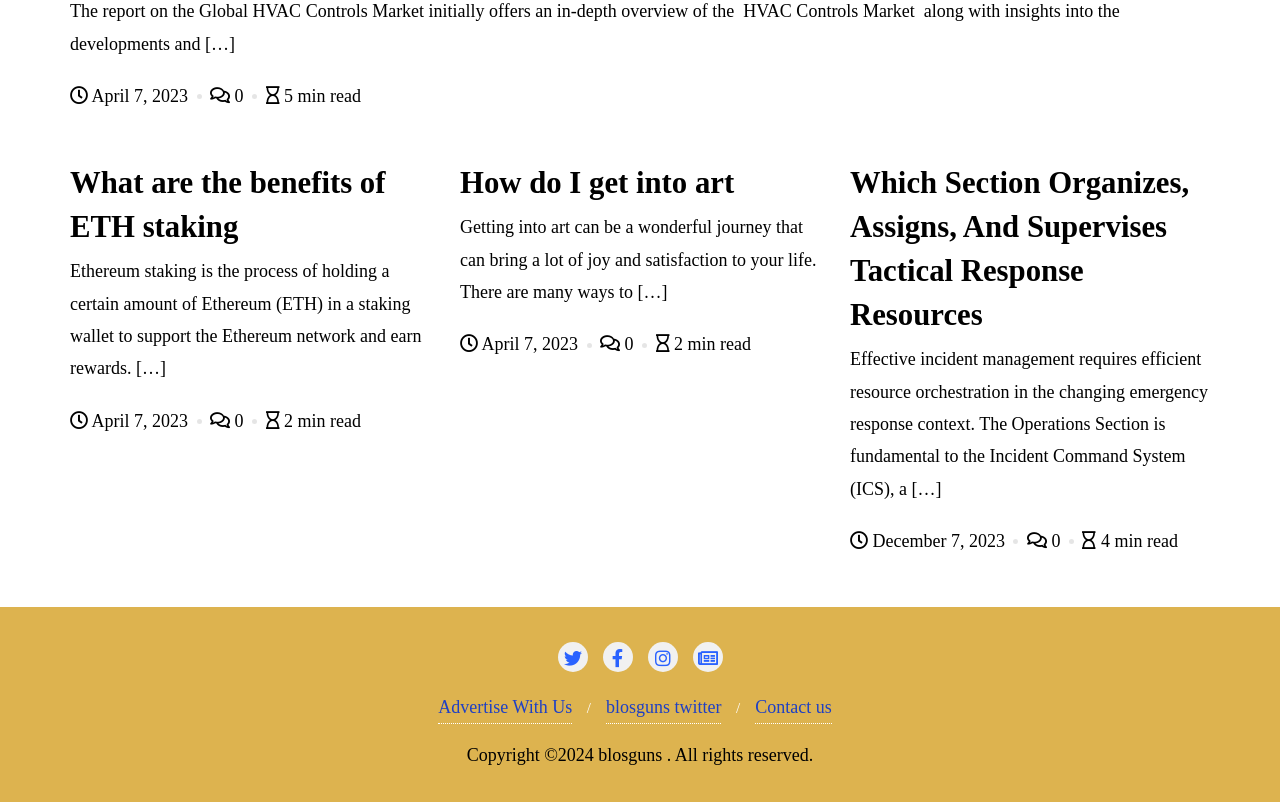Determine the bounding box coordinates of the UI element described by: "blosguns twitter".

[0.473, 0.861, 0.564, 0.903]